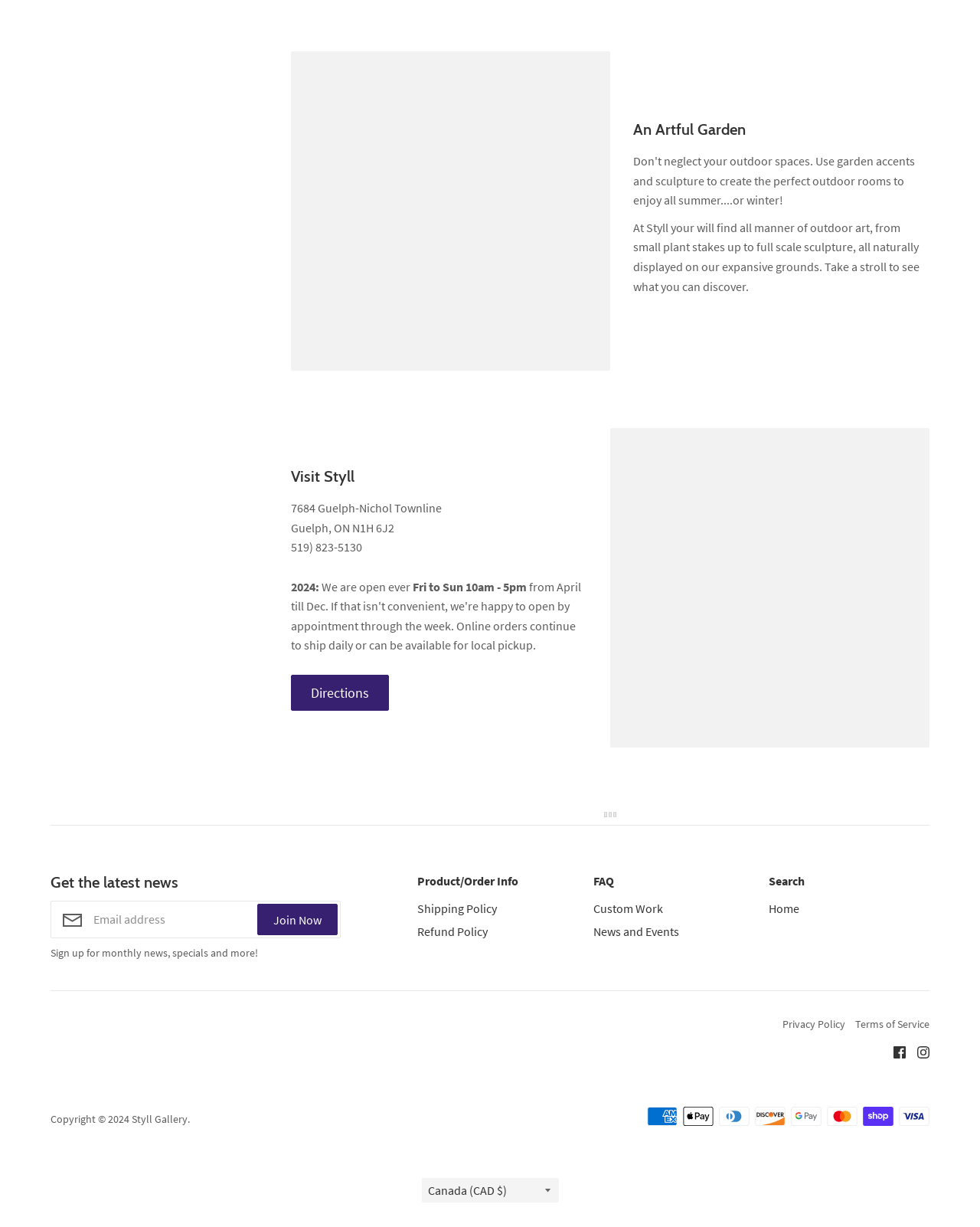Provide a one-word or brief phrase answer to the question:
What type of art can be found at Styll?

Outdoor art